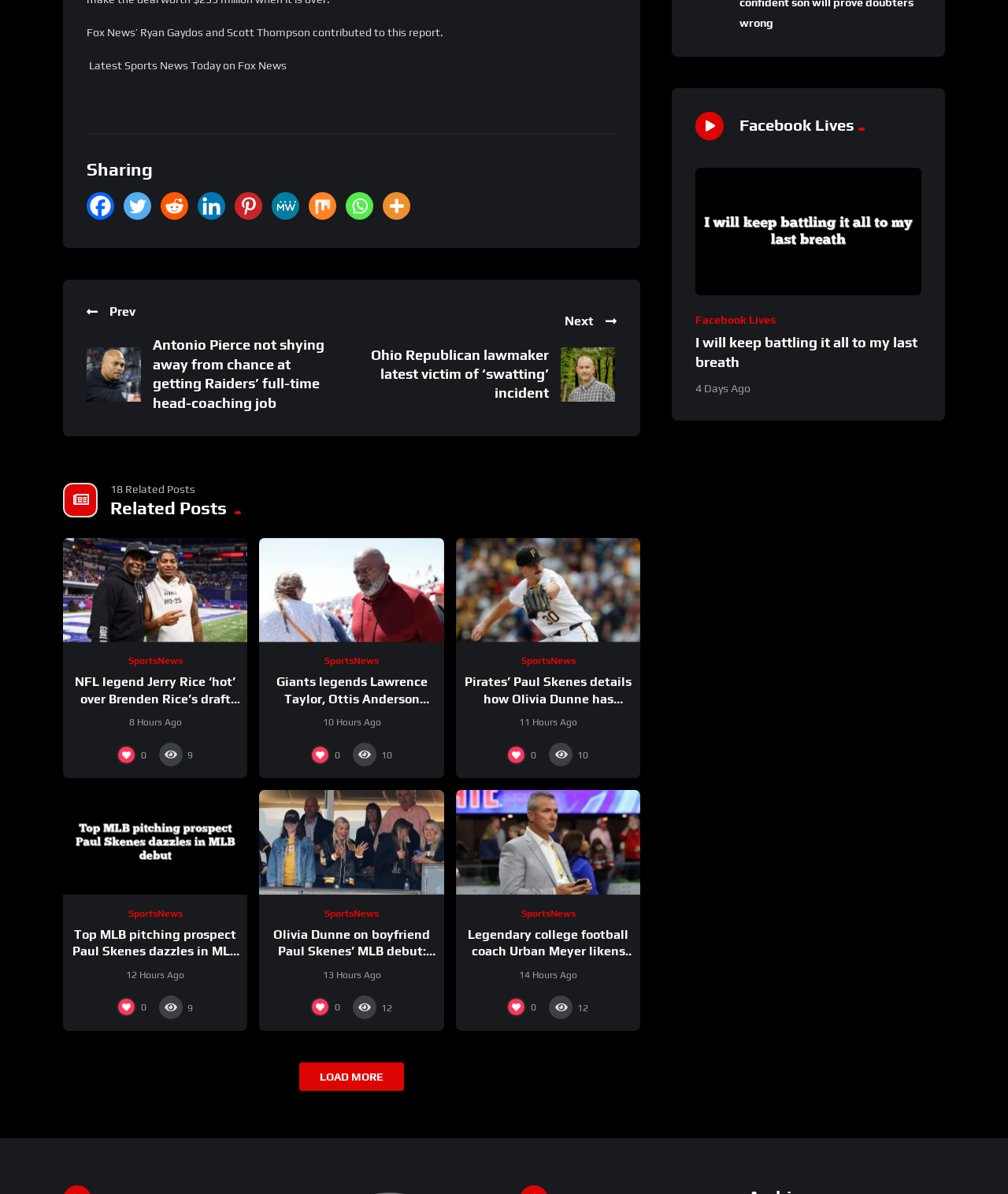Identify the bounding box coordinates for the UI element described as follows: "aria-label="Reddit" title="Reddit"". Ensure the coordinates are four float numbers between 0 and 1, formatted as [left, top, right, bottom].

[0.159, 0.161, 0.187, 0.184]